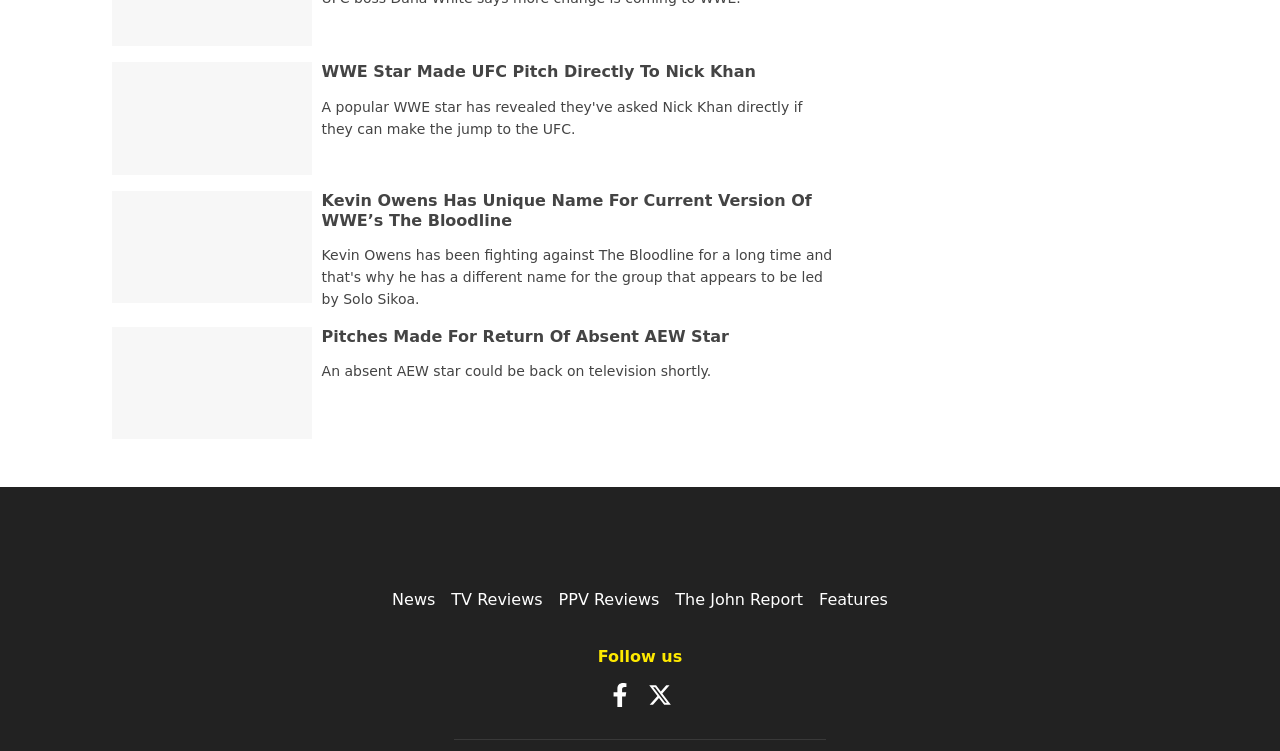Can you find the bounding box coordinates for the element to click on to achieve the instruction: "Click on the news article about WWE Star making UFC pitch"?

[0.251, 0.083, 0.591, 0.11]